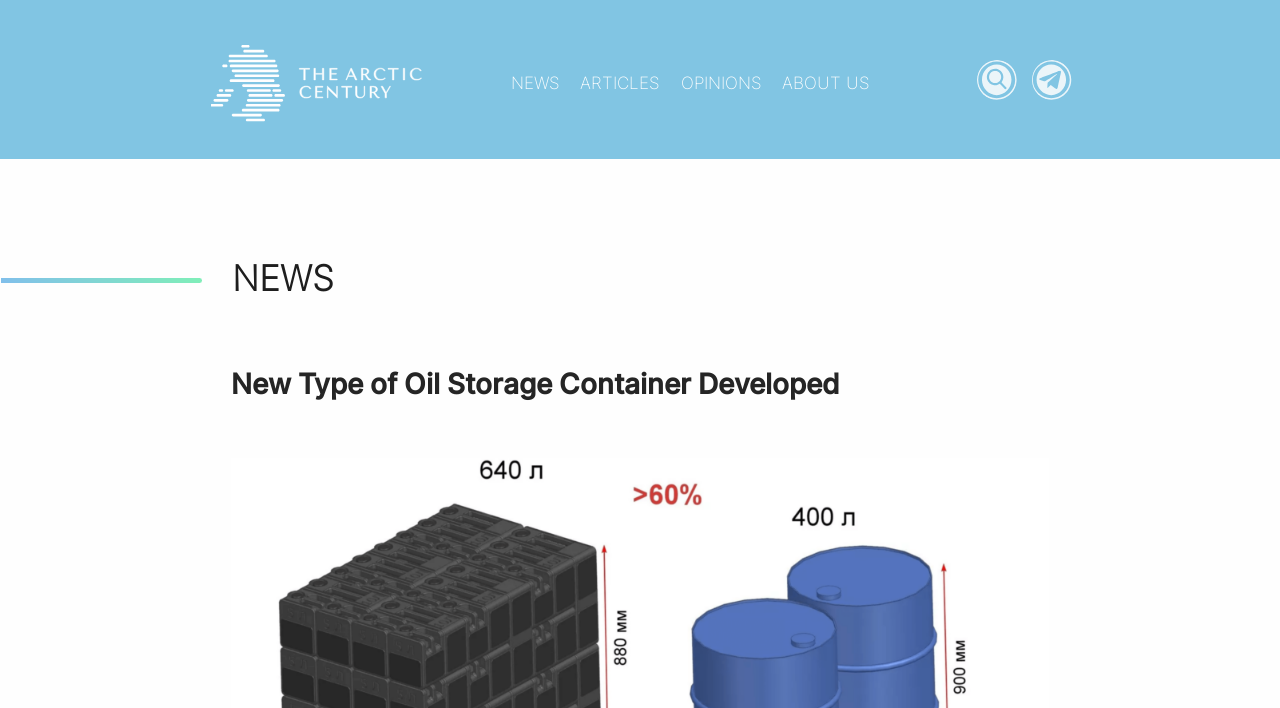Determine the title of the webpage and give its text content.

New Type of Oil Storage Container Developed